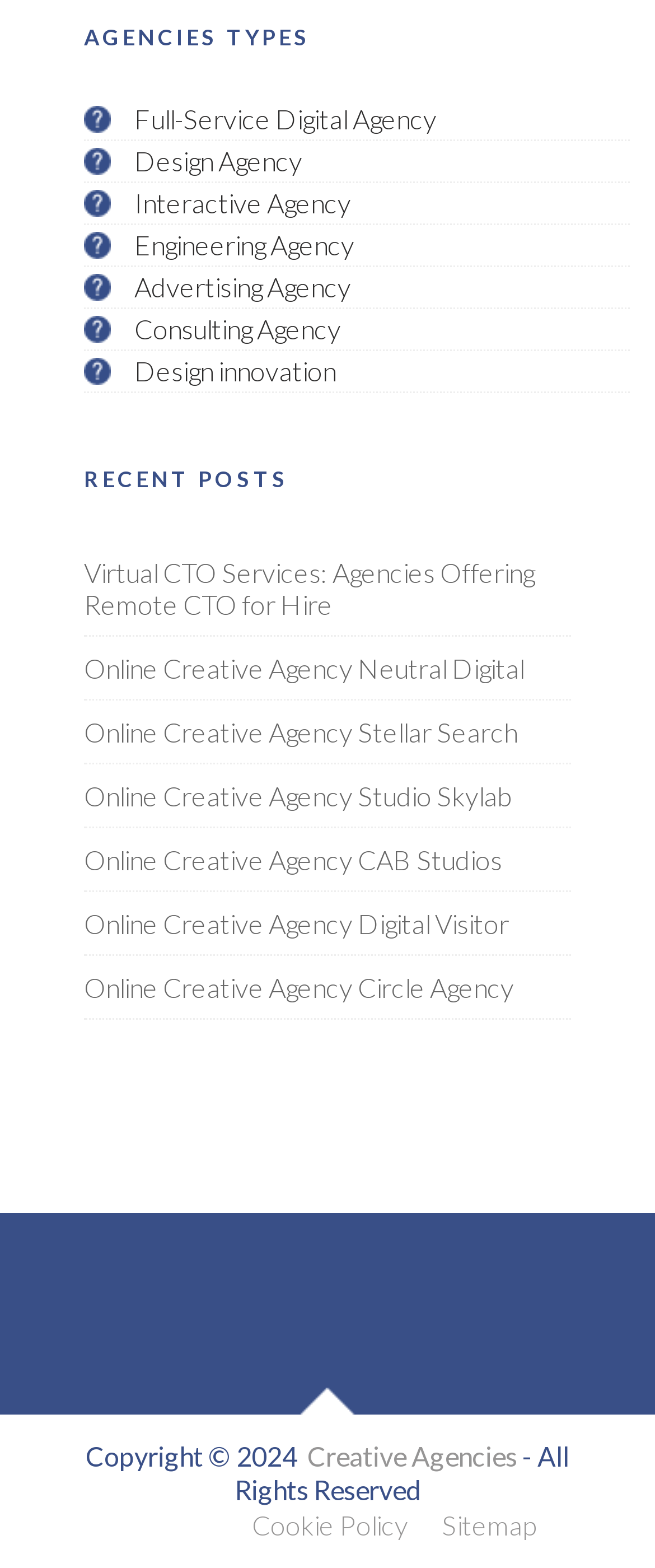Locate the bounding box coordinates of the area where you should click to accomplish the instruction: "Read about Virtual CTO Services".

[0.128, 0.355, 0.815, 0.396]